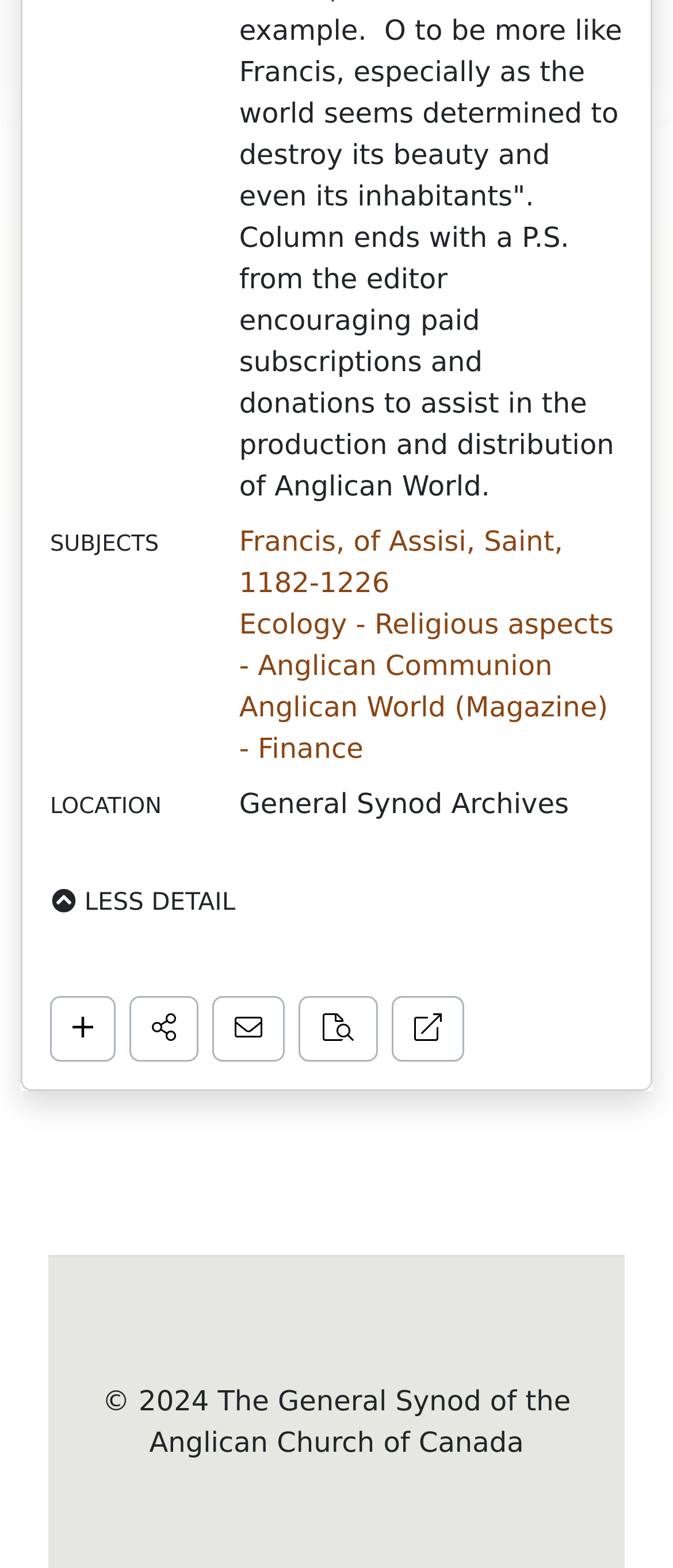Please locate the bounding box coordinates of the element that needs to be clicked to achieve the following instruction: "read about Francis of Assisi". The coordinates should be four float numbers between 0 and 1, i.e., [left, top, right, bottom].

[0.355, 0.335, 0.85, 0.382]